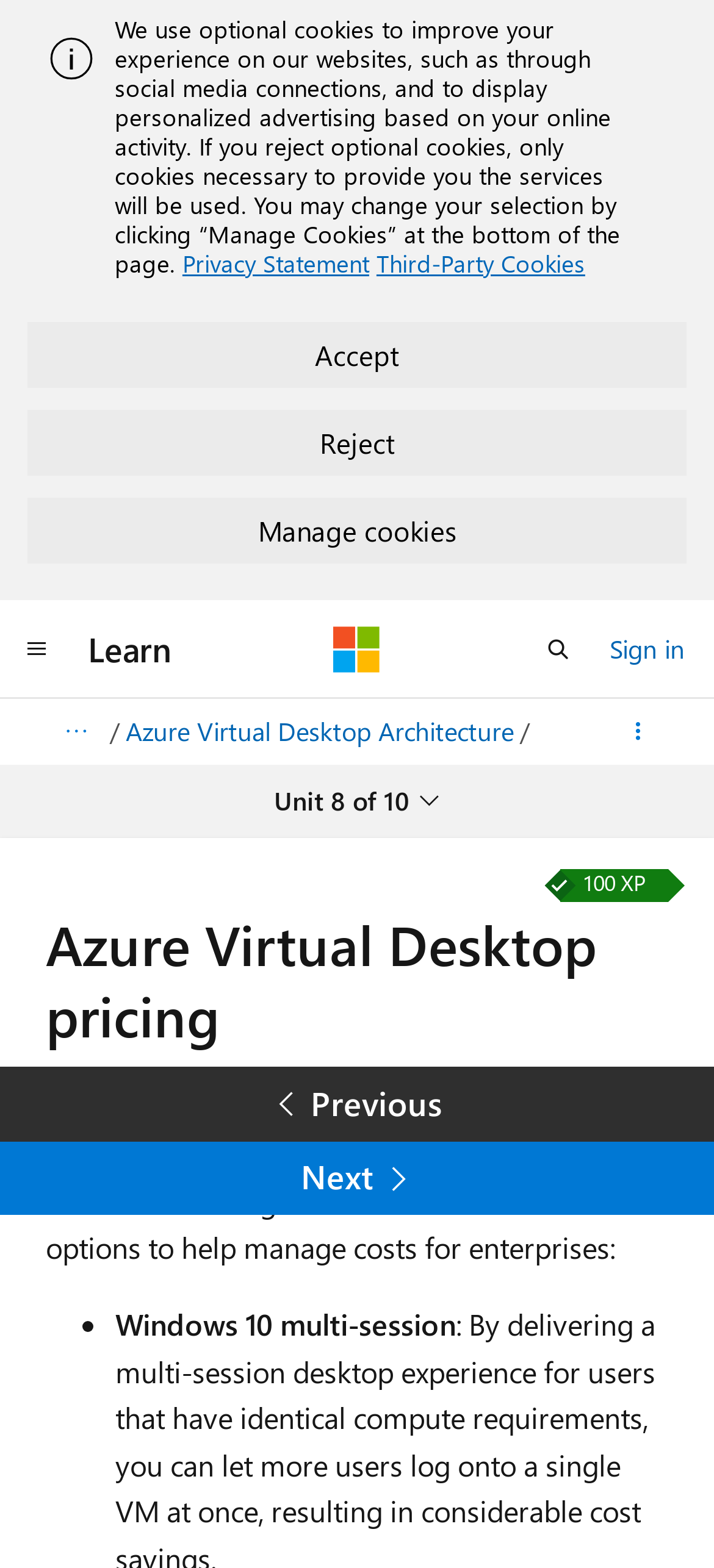Write an elaborate caption that captures the essence of the webpage.

The webpage is about Azure Virtual Desktop pricing, with a focus on training and learning. At the top, there is an alert message with an image on the left side, followed by a static text describing the use of optional cookies and a link to the privacy statement and third-party cookies. Below this, there are three buttons: Accept, Reject, and Manage cookies.

On the top navigation bar, there are buttons for global navigation, links to Learn and Microsoft, a search button, and a sign-in link. Below this, there is a details section with a disclosure triangle, followed by a link to Azure Virtual Desktop Architecture.

The main content area has a heading "Azure Virtual Desktop pricing" and a static text describing the topic, which is about architecting an Azure Virtual Desktop solution to realize cost savings. There are five different options listed, each with a bullet point, including Windows 10 multi-session. 

On the right side, there is a navigation section with pagination controls and a button for unit 8 of 10. At the bottom, there are links to previous and next pages. Additionally, there is a static text indicating that the user has completed the task and earned 100 XP, with an estimated time of 6 minutes.